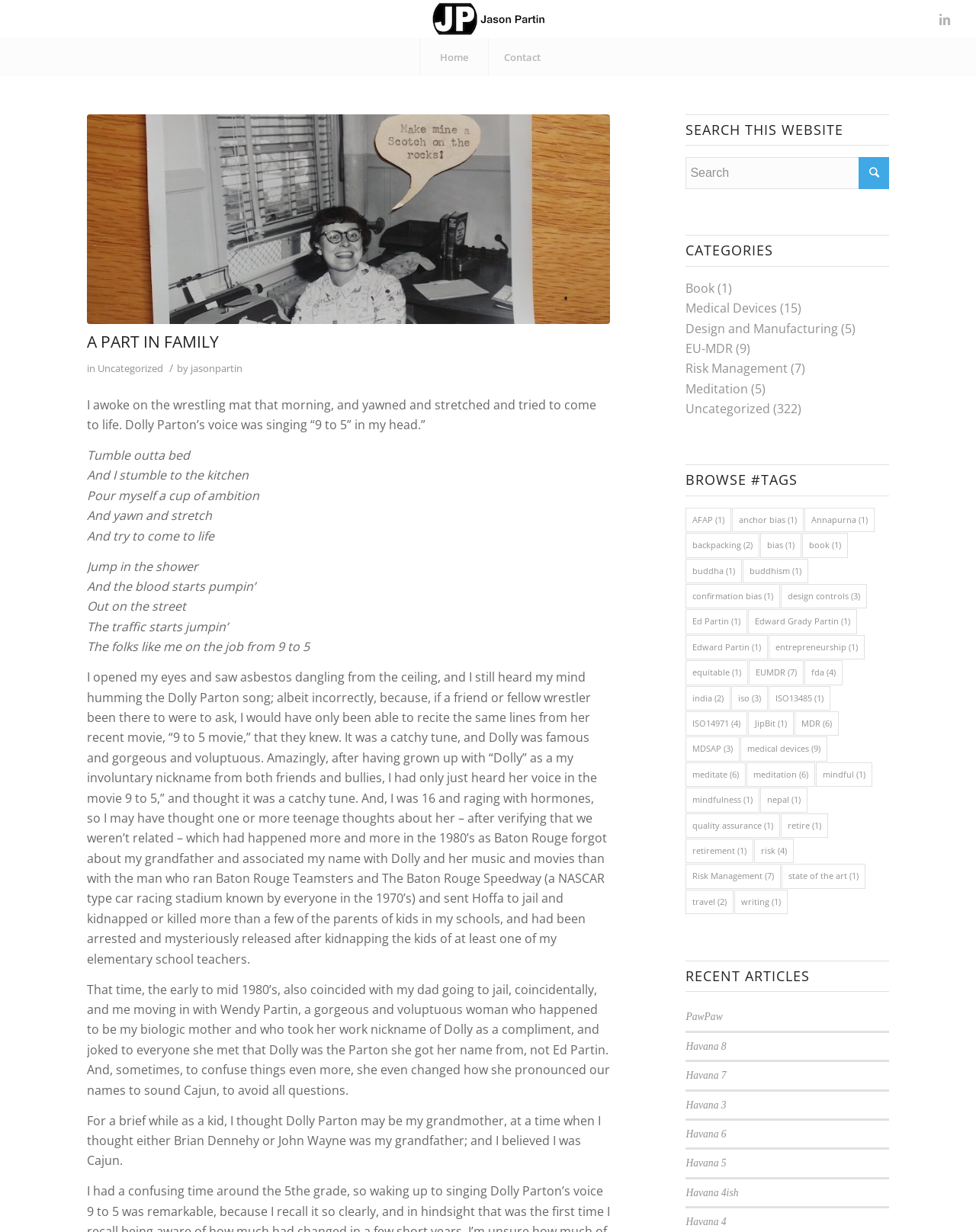Bounding box coordinates should be in the format (top-left x, top-left y, bottom-right x, bottom-right y) and all values should be floating point numbers between 0 and 1. Determine the bounding box coordinate for the UI element described as: parent_node: Email * name="comment[email]" placeholder="Email"

None